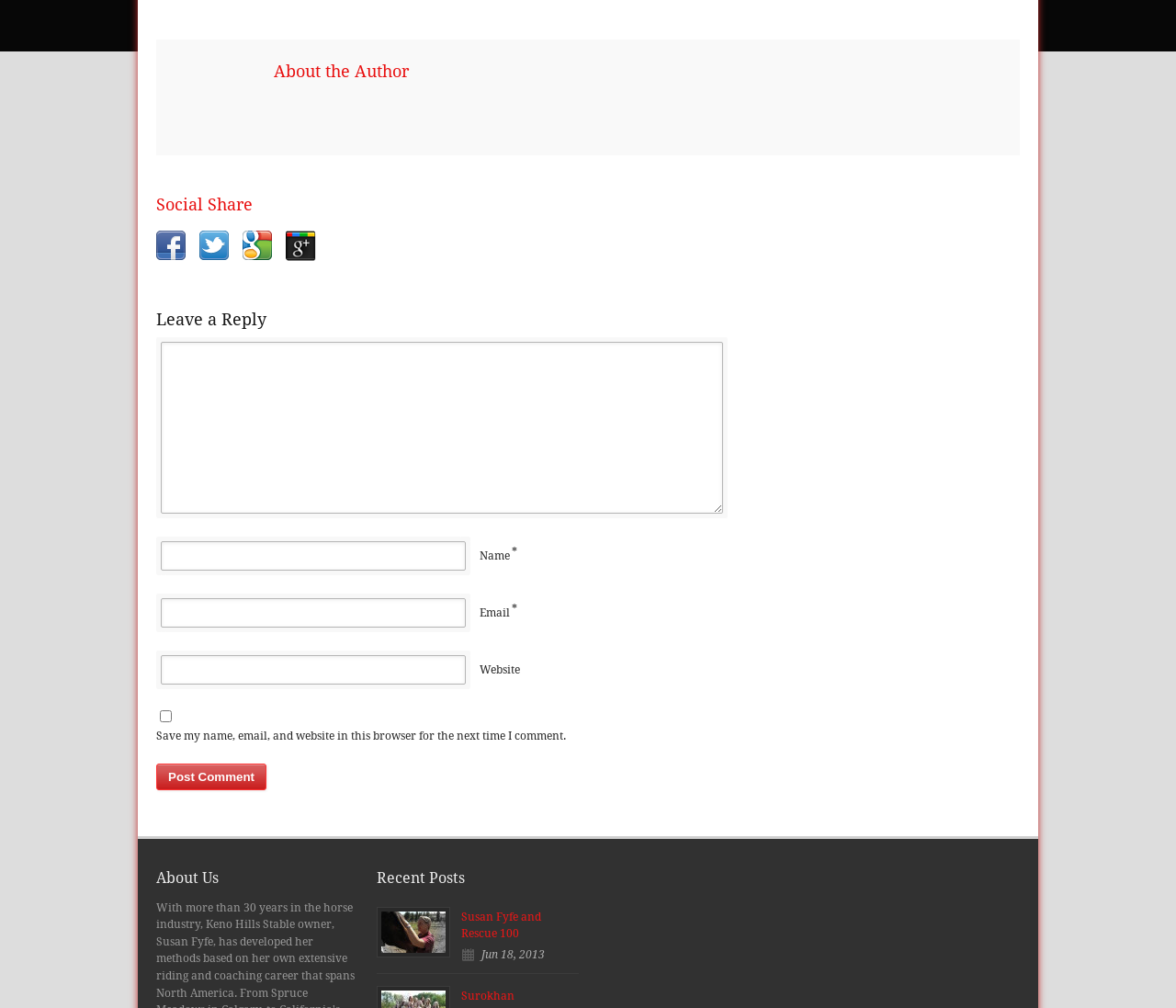Identify the bounding box coordinates of the element to click to follow this instruction: 'Click the Facebook share link'. Ensure the coordinates are four float values between 0 and 1, provided as [left, top, right, bottom].

[0.133, 0.229, 0.158, 0.258]